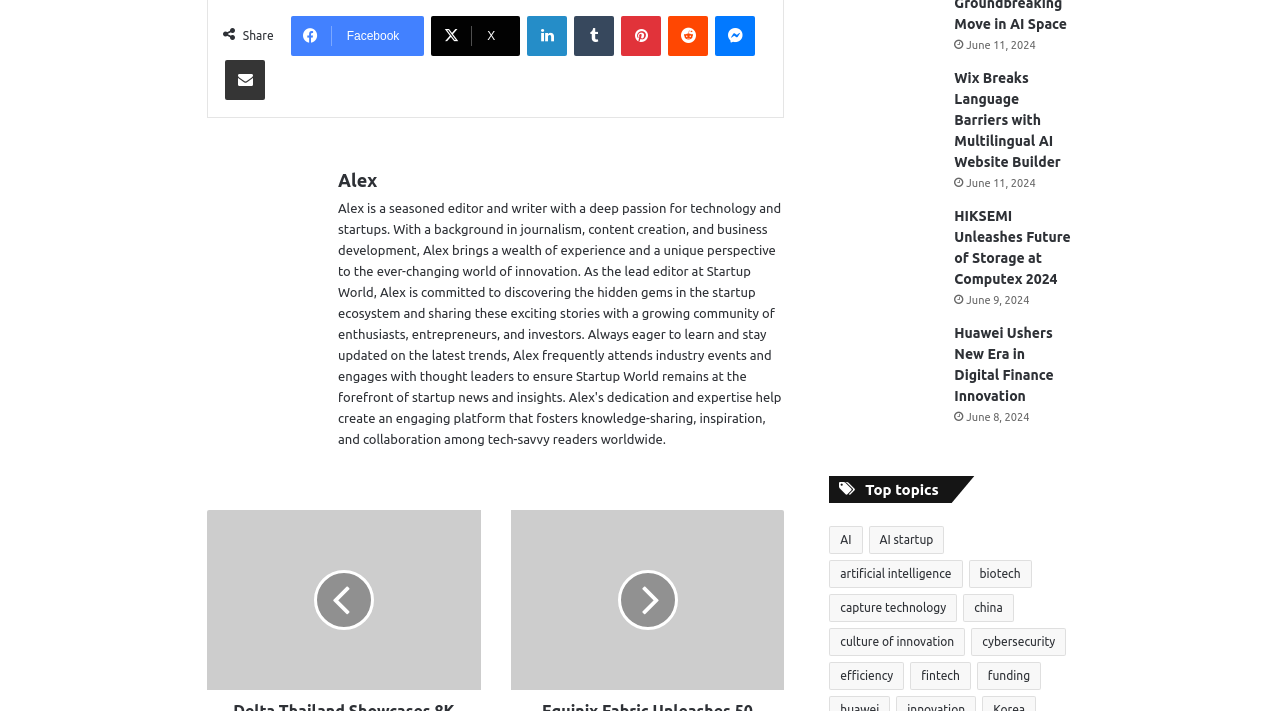Please determine the bounding box coordinates for the element that should be clicked to follow these instructions: "Read about Delta Thailand's 8K tech".

[0.162, 0.717, 0.376, 0.971]